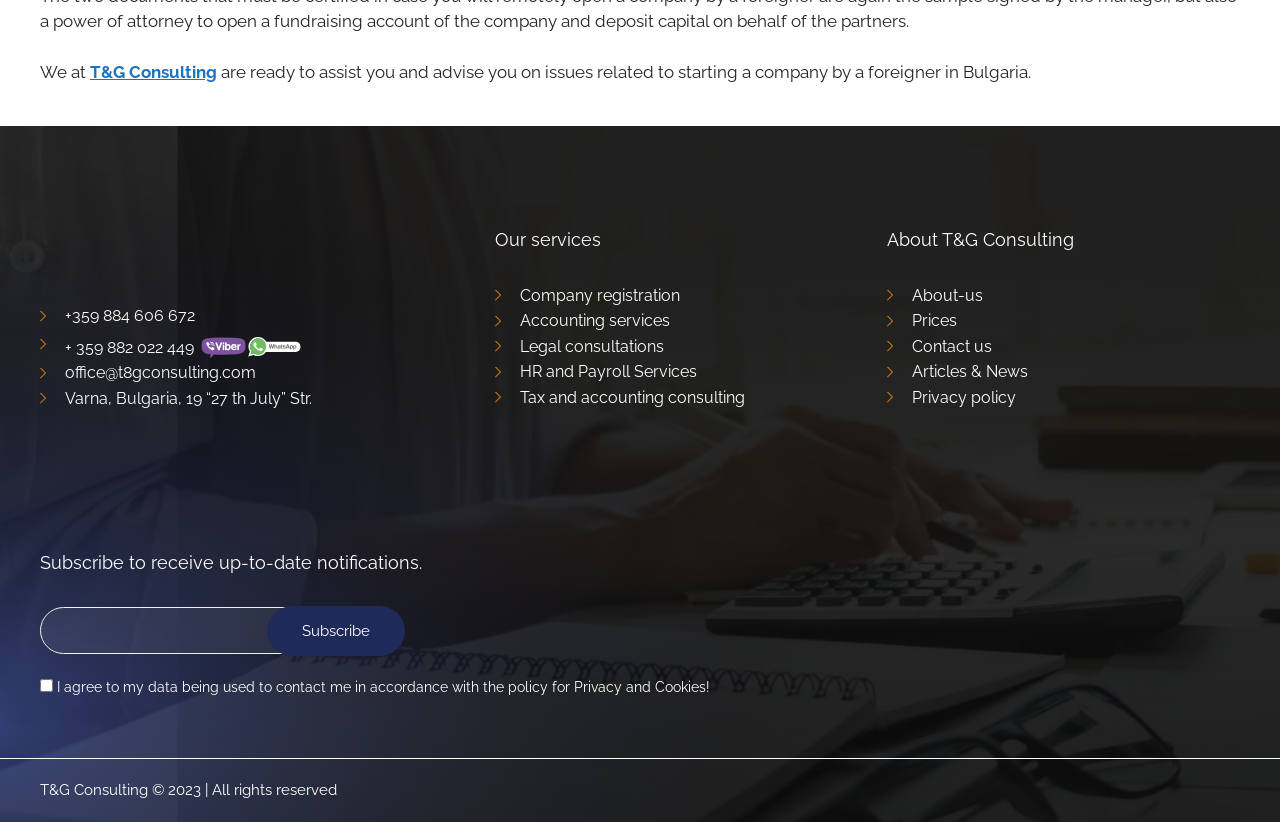Please find the bounding box for the following UI element description. Provide the coordinates in (top-left x, top-left y, bottom-right x, bottom-right y) format, with values between 0 and 1: + 359 882 022 449

[0.051, 0.411, 0.152, 0.434]